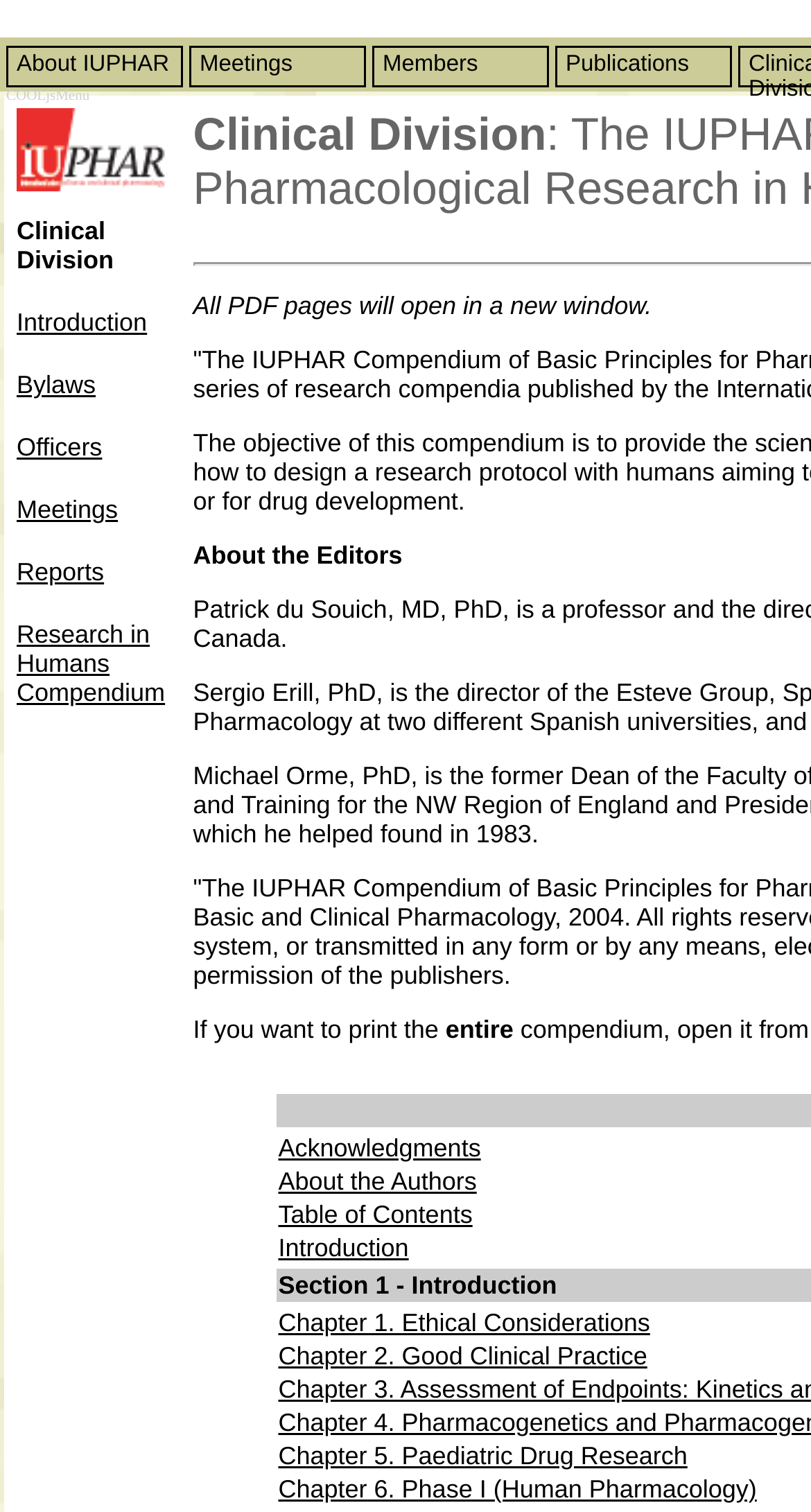How many images are there on the webpage?
Based on the image, respond with a single word or phrase.

7